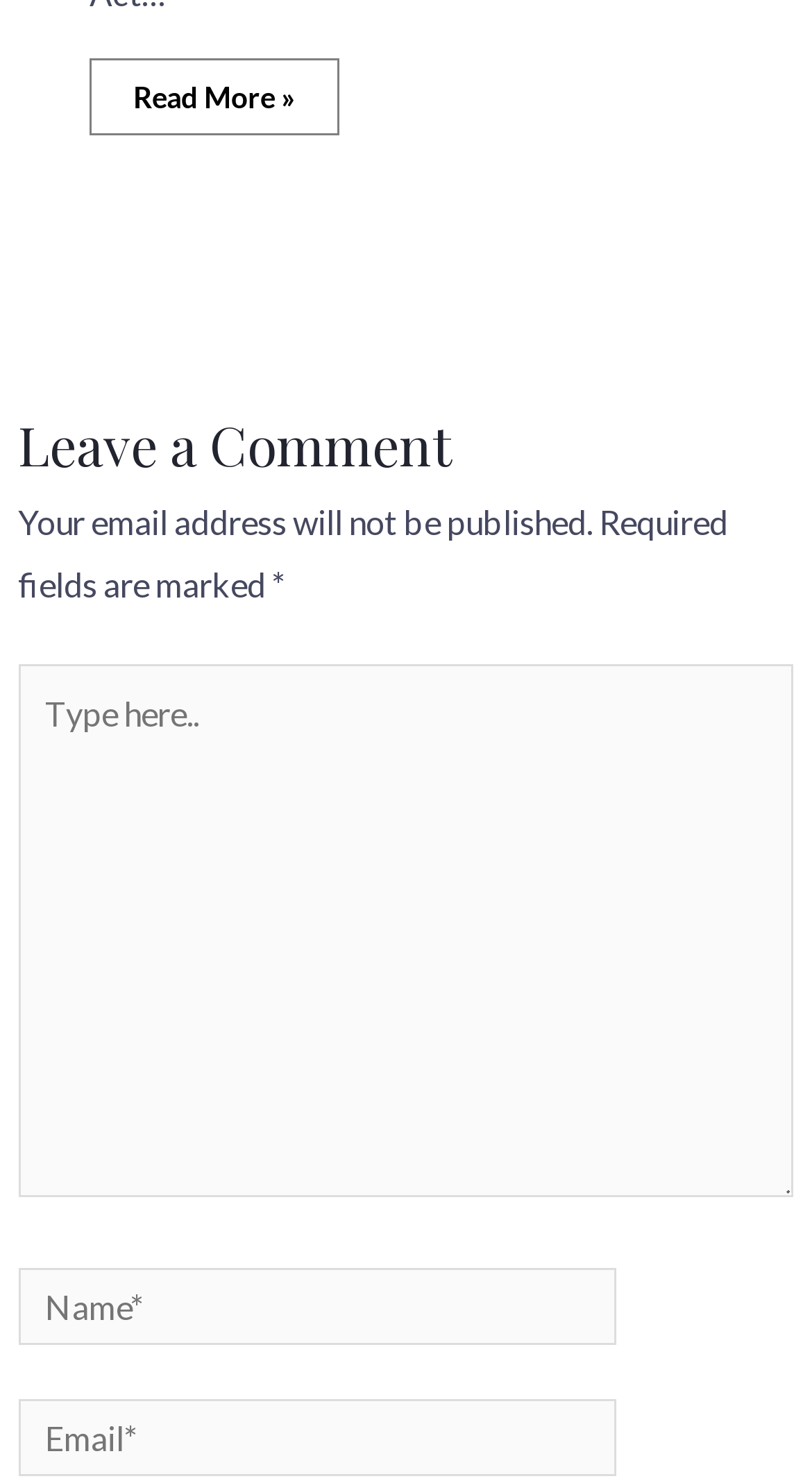Given the element description "Terms of Use", identify the bounding box of the corresponding UI element.

[0.39, 0.164, 0.61, 0.19]